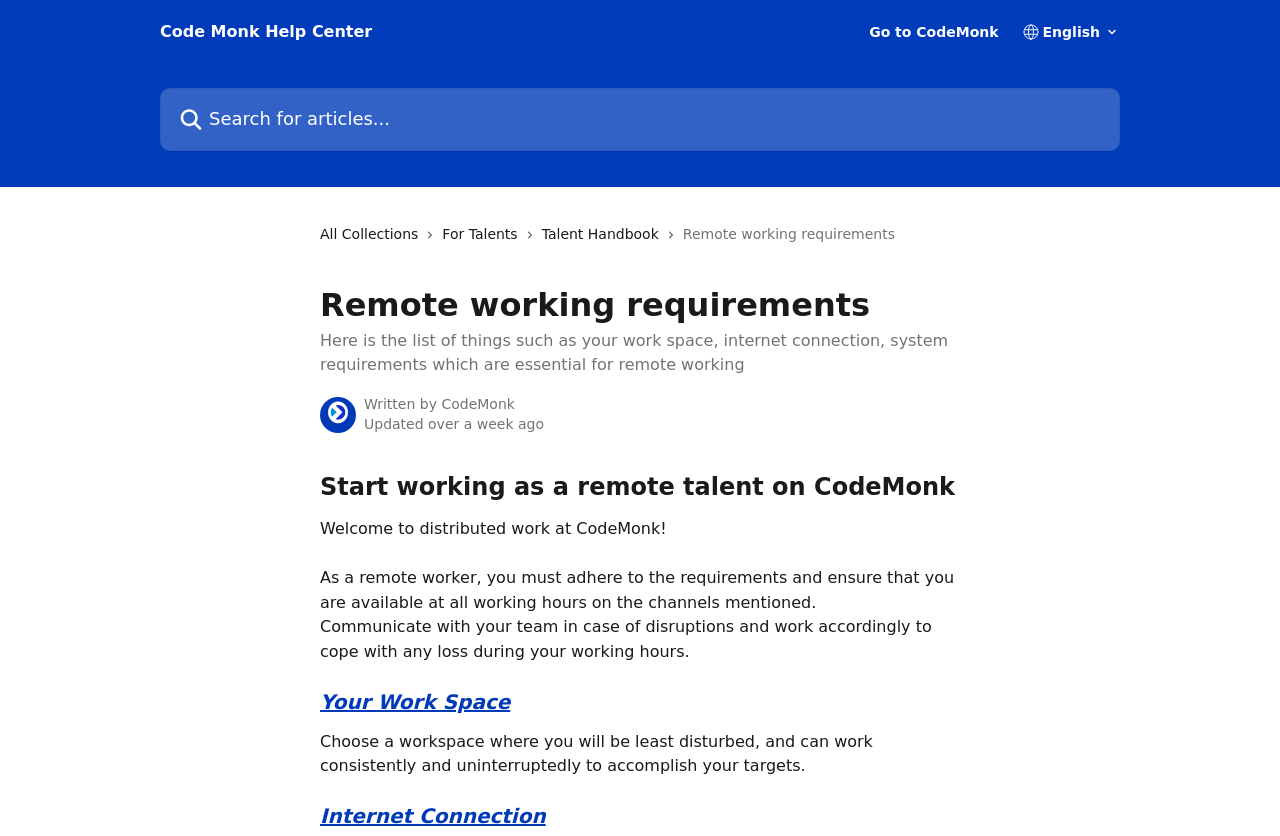Kindly determine the bounding box coordinates for the area that needs to be clicked to execute this instruction: "Visit the Ethel Waddell Githii Honors Program".

None